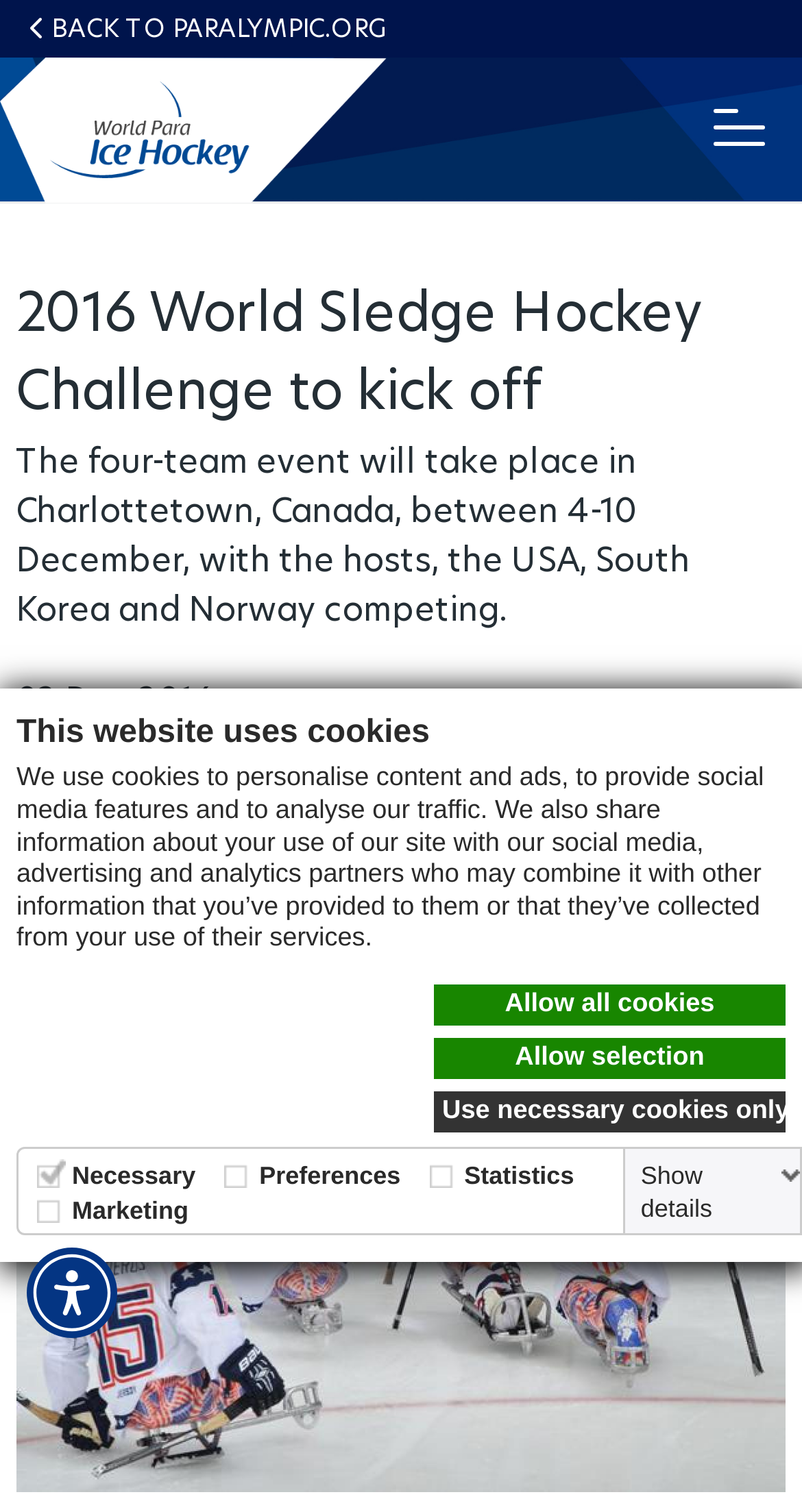Explain the contents of the webpage comprehensively.

The webpage is about the 2016 World Sledge Hockey Challenge, with a focus on the upcoming event in Charlottetown, Canada. At the top left corner, there is a logo of World-Para-Ice-Hockey, which is an image. Next to it, there is a button to toggle navigation. 

Below the logo, there is a heading that reads "2016 World Sledge Hockey Challenge to kick off". This is followed by a paragraph of text that provides details about the event, including the dates and participating teams. The text is positioned near the top of the page, taking up about a quarter of the screen.

To the right of the text, there is a social sharing block with links to various social media platforms, including Facebook, Twitter, Email, Linkedin, Instagram, Weibo, Reddit, and WhatsApp. Each link is accompanied by an image representing the respective platform.

At the bottom of the page, there is a large image of US ice sledge hockey players celebrating after a goal. The image takes up most of the screen, leaving a small gap at the top and bottom.

In the top right corner, there is a button to access the accessibility menu. When clicked, it opens a dialog box with options to manage cookies, including allowing all cookies, selecting specific cookies, or using only necessary cookies. The dialog box also provides information about the types of cookies used on the website and their purposes.

There are also several links at the top of the page, including "Skip to main content", "BACK TO PARALYMPIC.ORG", and several hidden links to other sections of the website, such as "VIDEOS", "BID APPLICATIONS", and "LIVE RESULTS".